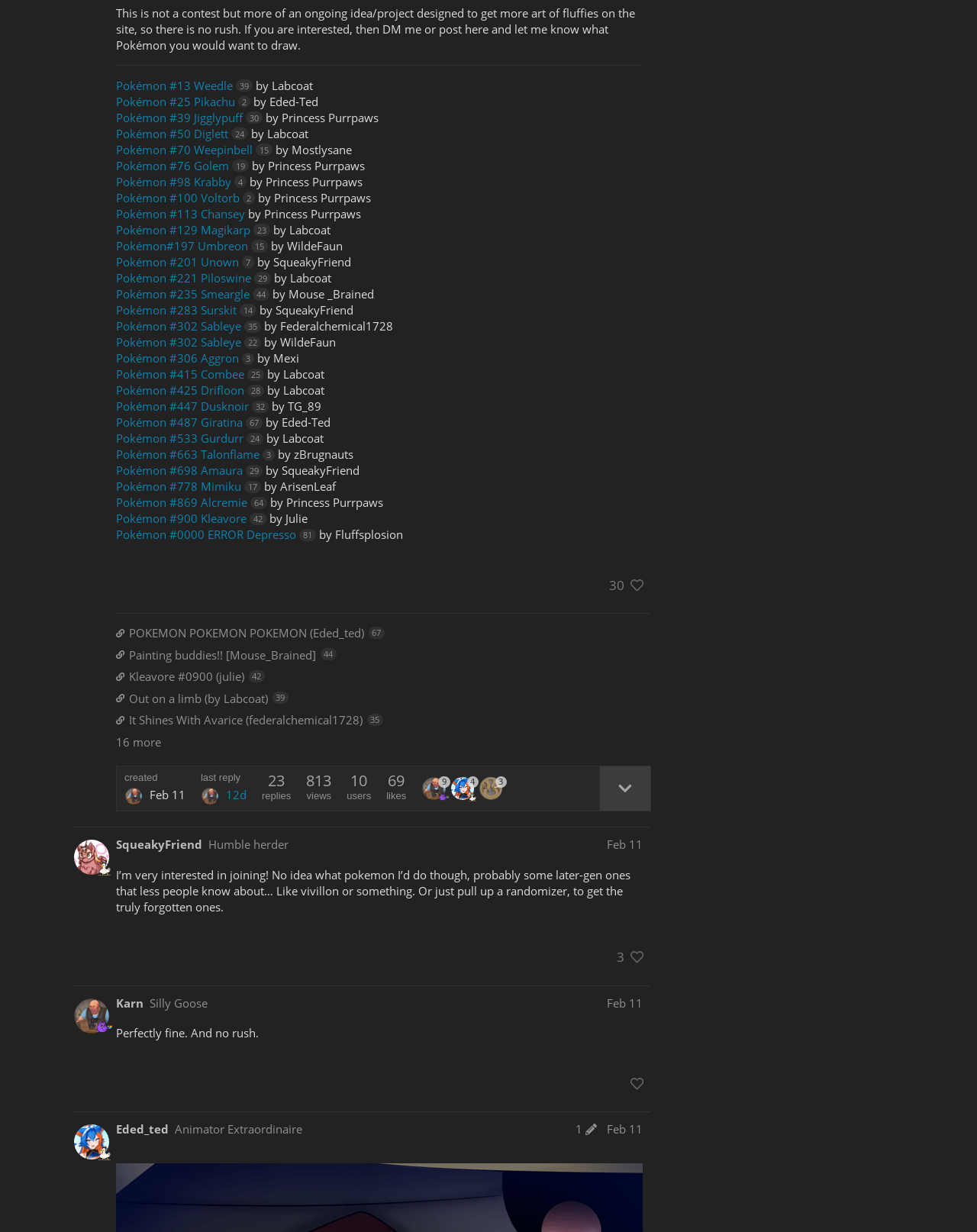Using the description: "Painting buddies!! [Mouse_Brained]44", identify the bounding box of the corresponding UI element in the screenshot.

[0.119, 0.525, 0.666, 0.538]